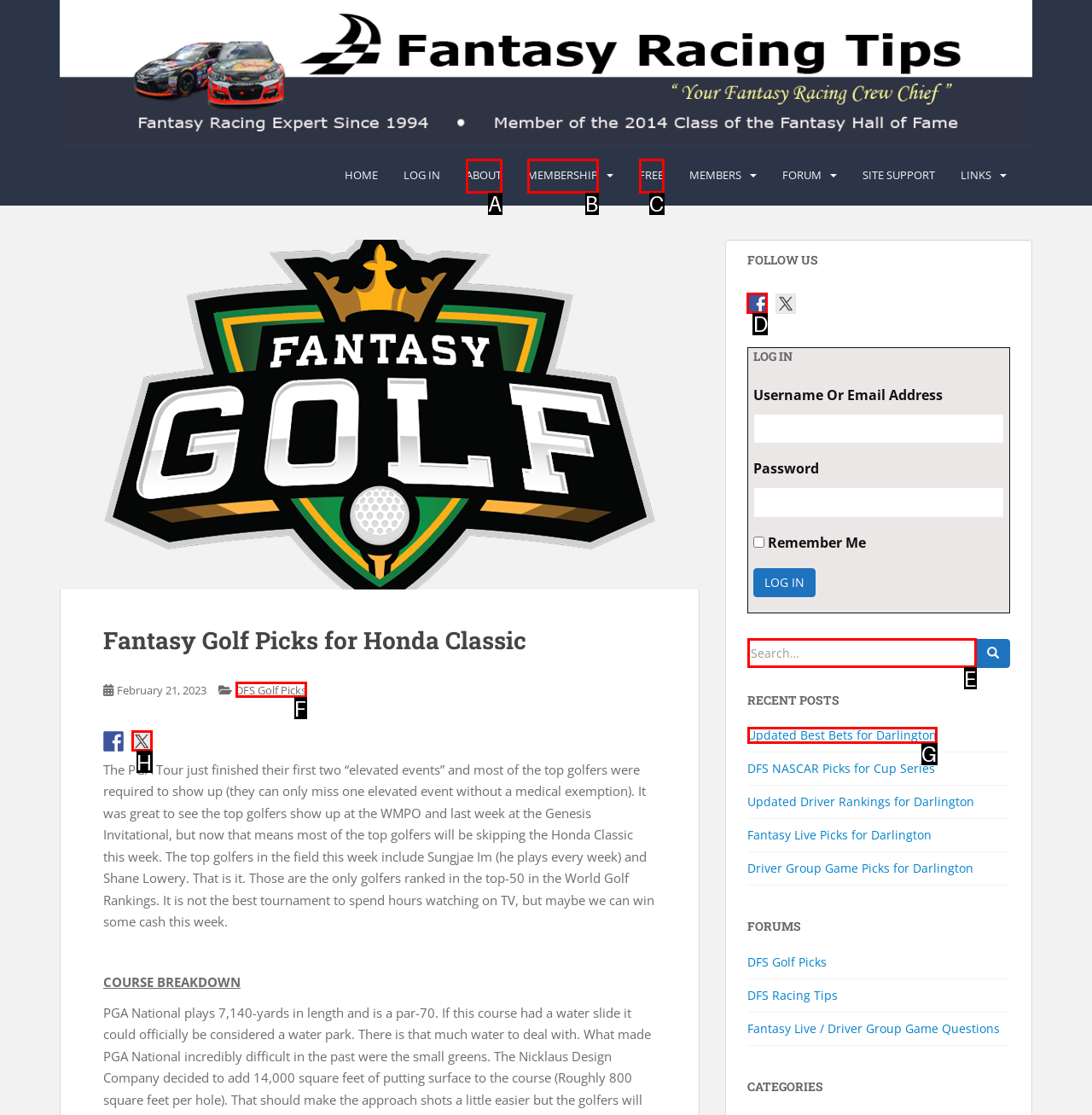Which option should you click on to fulfill this task: Follow on Facebook? Answer with the letter of the correct choice.

D